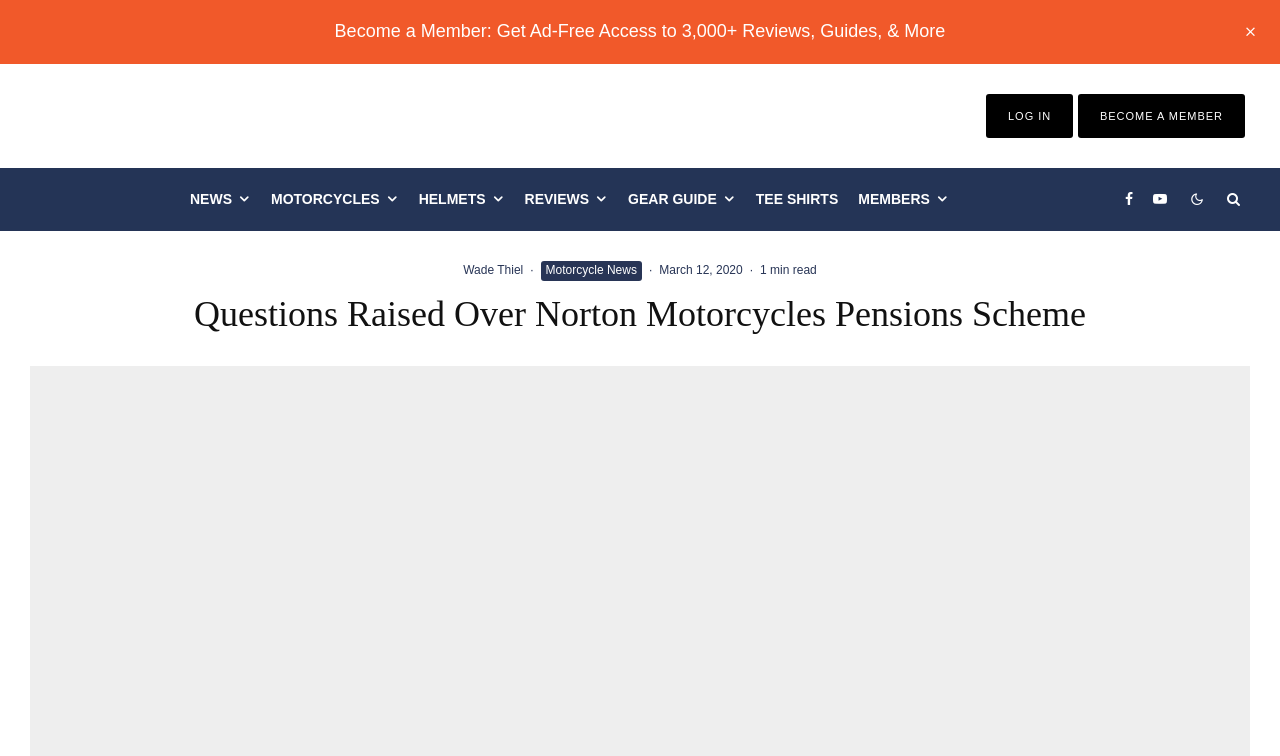Locate and provide the bounding box coordinates for the HTML element that matches this description: "Become A Member".

[0.859, 0.145, 0.955, 0.161]